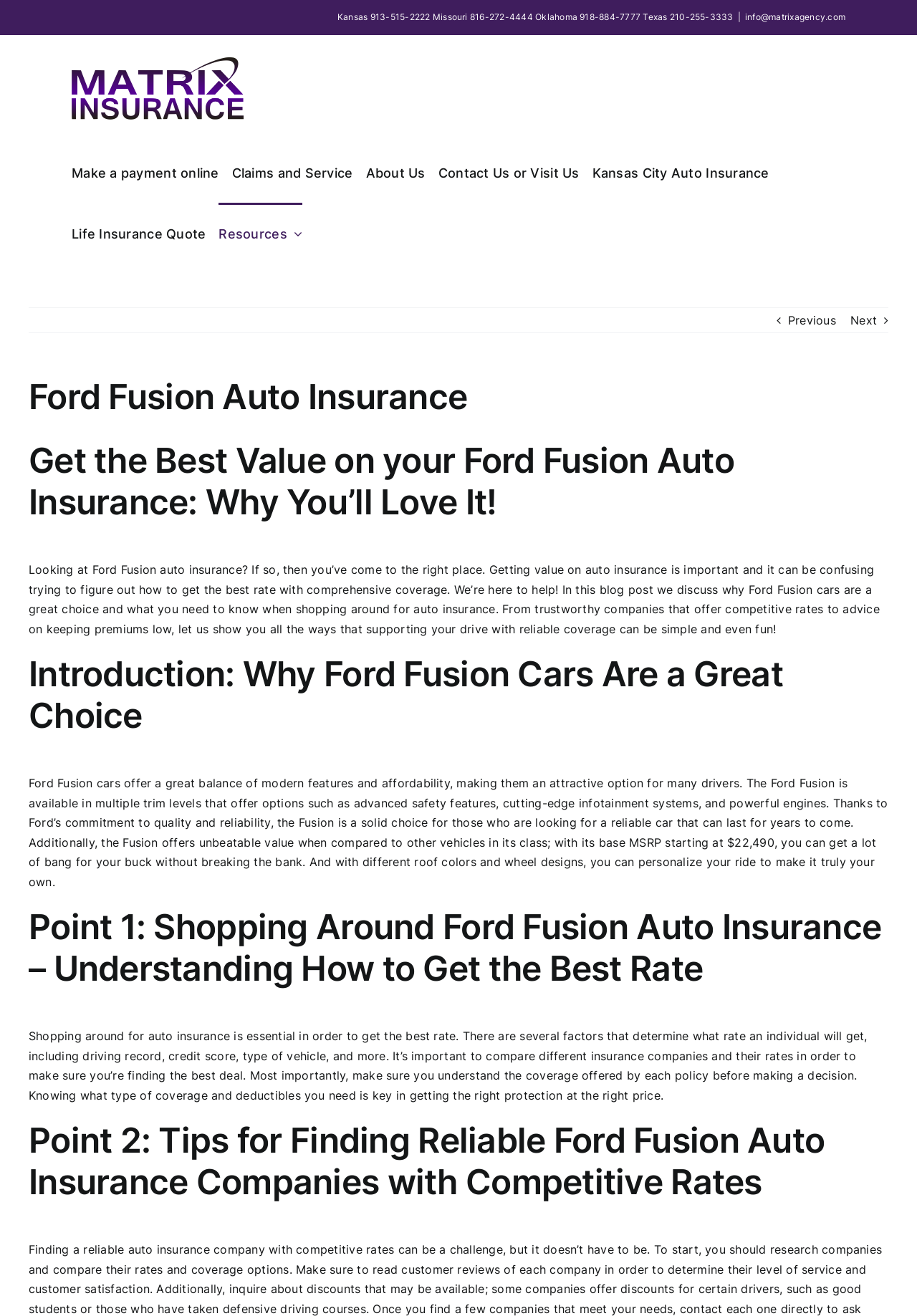Determine the bounding box coordinates of the clickable element to achieve the following action: 'Contact Matrix Insurance via email'. Provide the coordinates as four float values between 0 and 1, formatted as [left, top, right, bottom].

[0.812, 0.009, 0.922, 0.017]